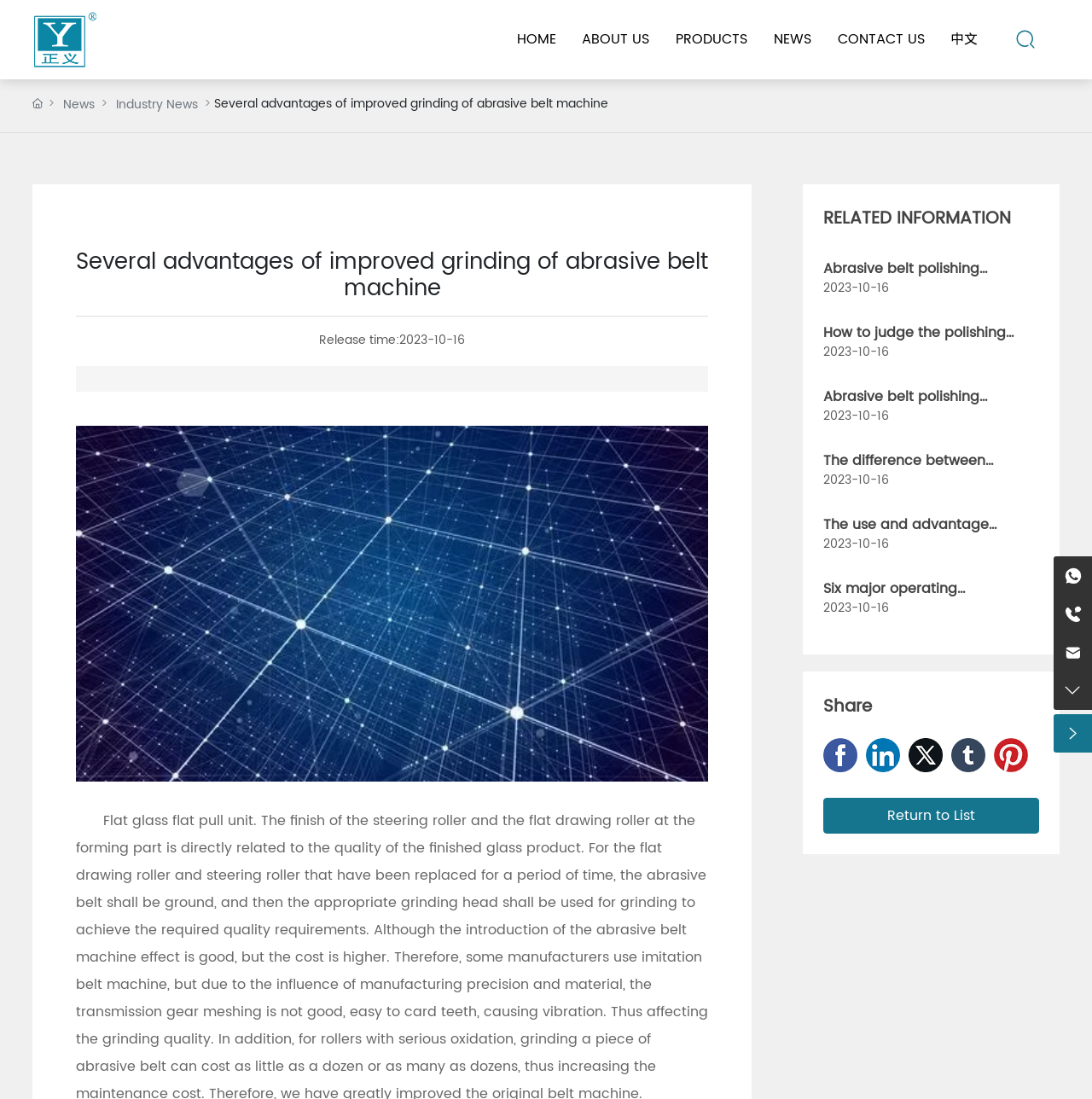Please specify the bounding box coordinates of the element that should be clicked to execute the given instruction: 'Share the article on Facebook'. Ensure the coordinates are four float numbers between 0 and 1, expressed as [left, top, right, bottom].

[0.754, 0.671, 0.785, 0.702]